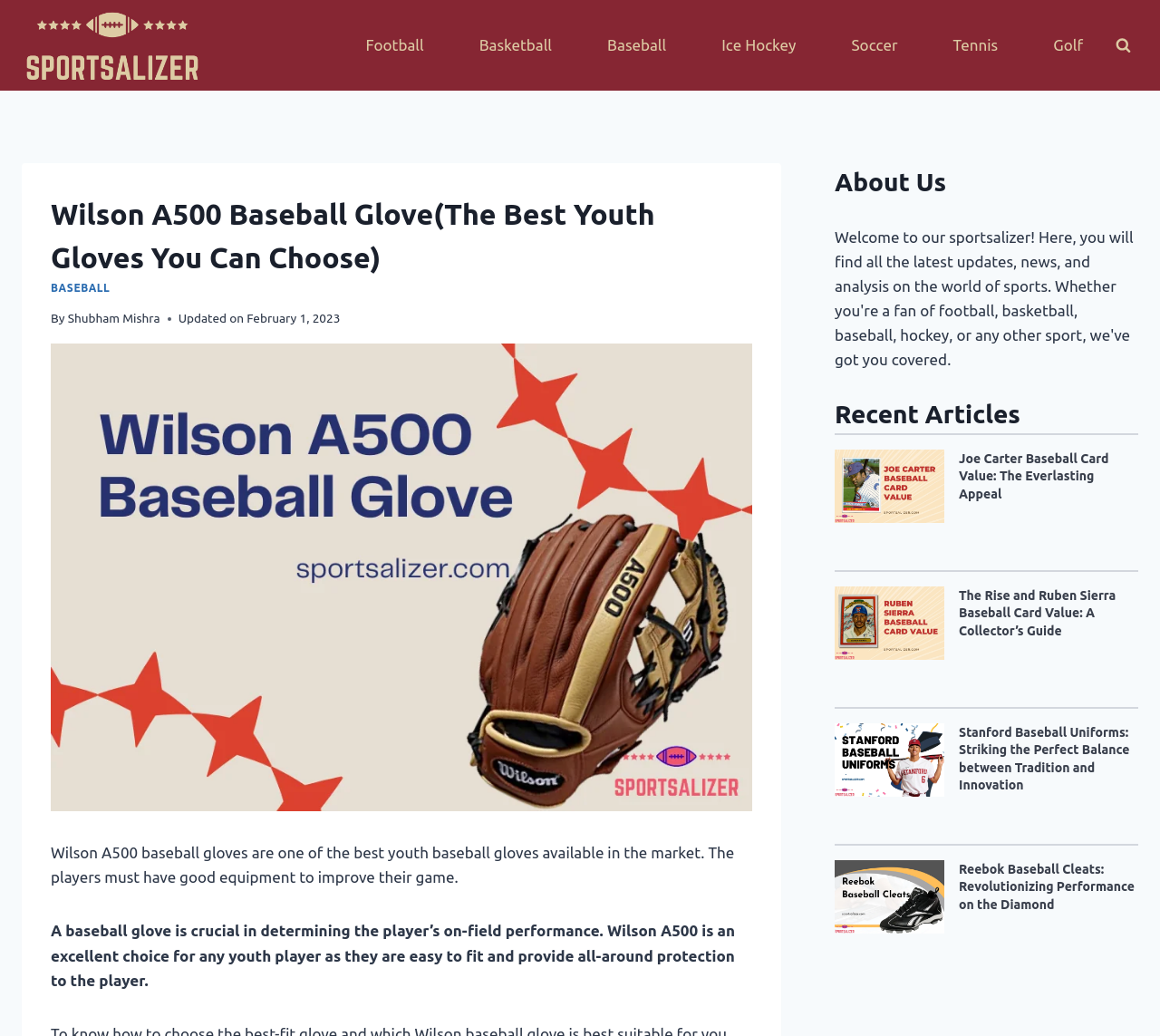Determine the coordinates of the bounding box that should be clicked to complete the instruction: "Search for something". The coordinates should be represented by four float numbers between 0 and 1: [left, top, right, bottom].

None